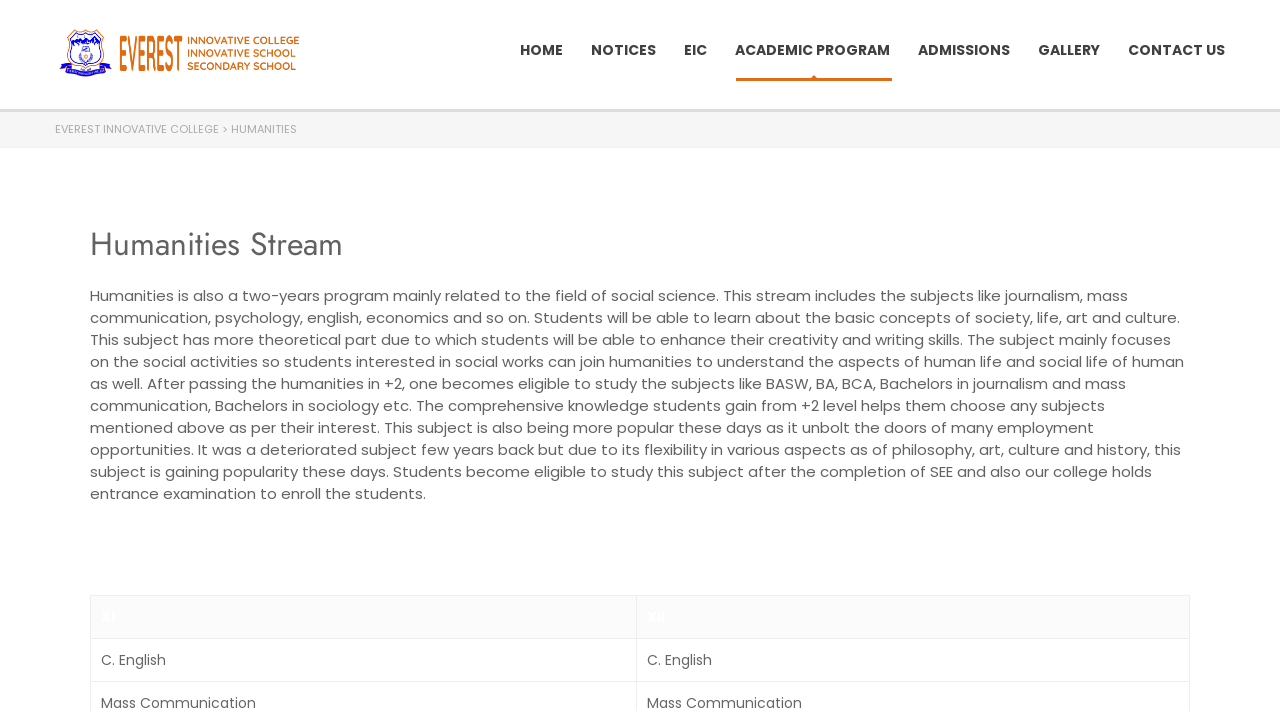What are the possible courses that can be pursued after completing Humanities in +2?
From the image, respond with a single word or phrase.

BASW, BA, BCA, Bachelors in journalism and mass communication, Bachelors in sociology